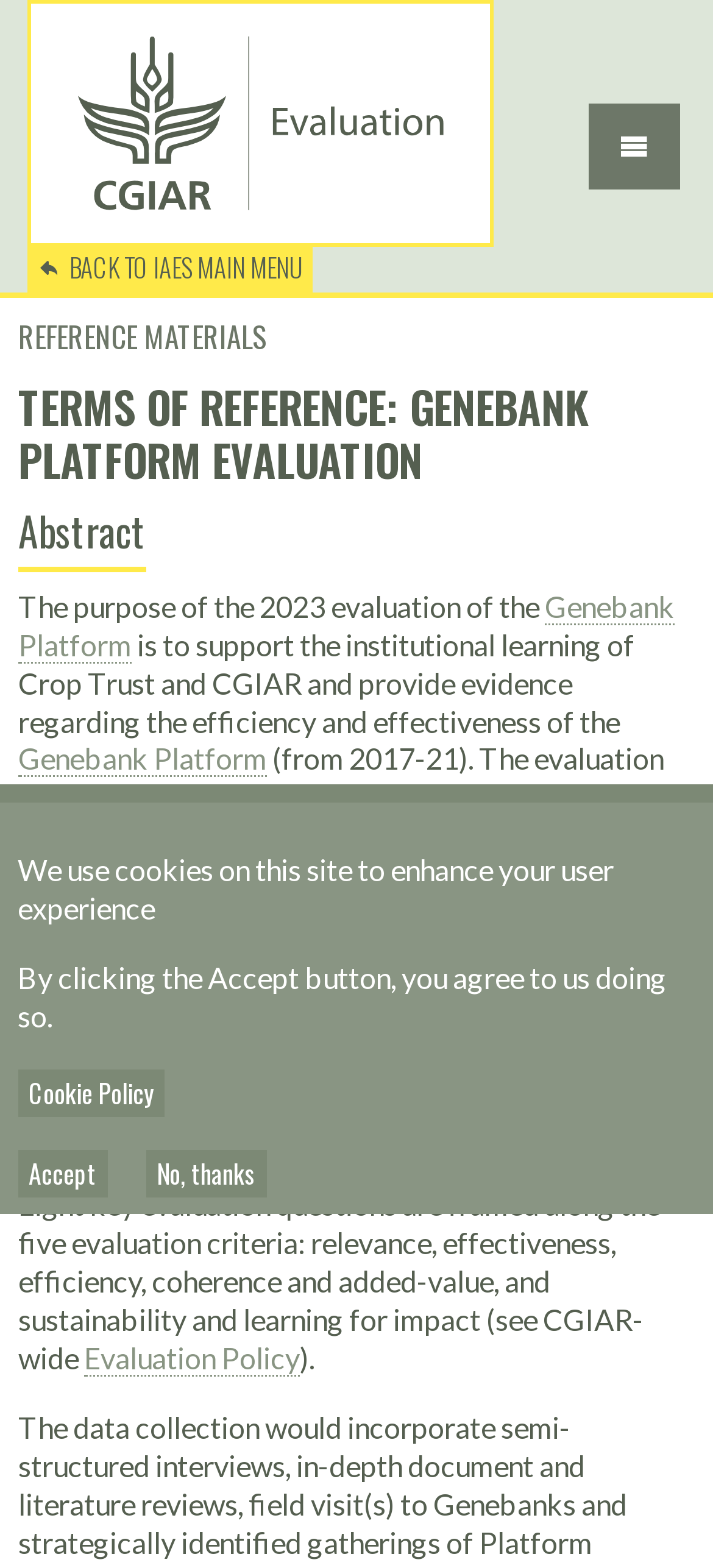Determine the bounding box coordinates of the element that should be clicked to execute the following command: "Click the Evaluation Policy link".

[0.118, 0.854, 0.421, 0.877]